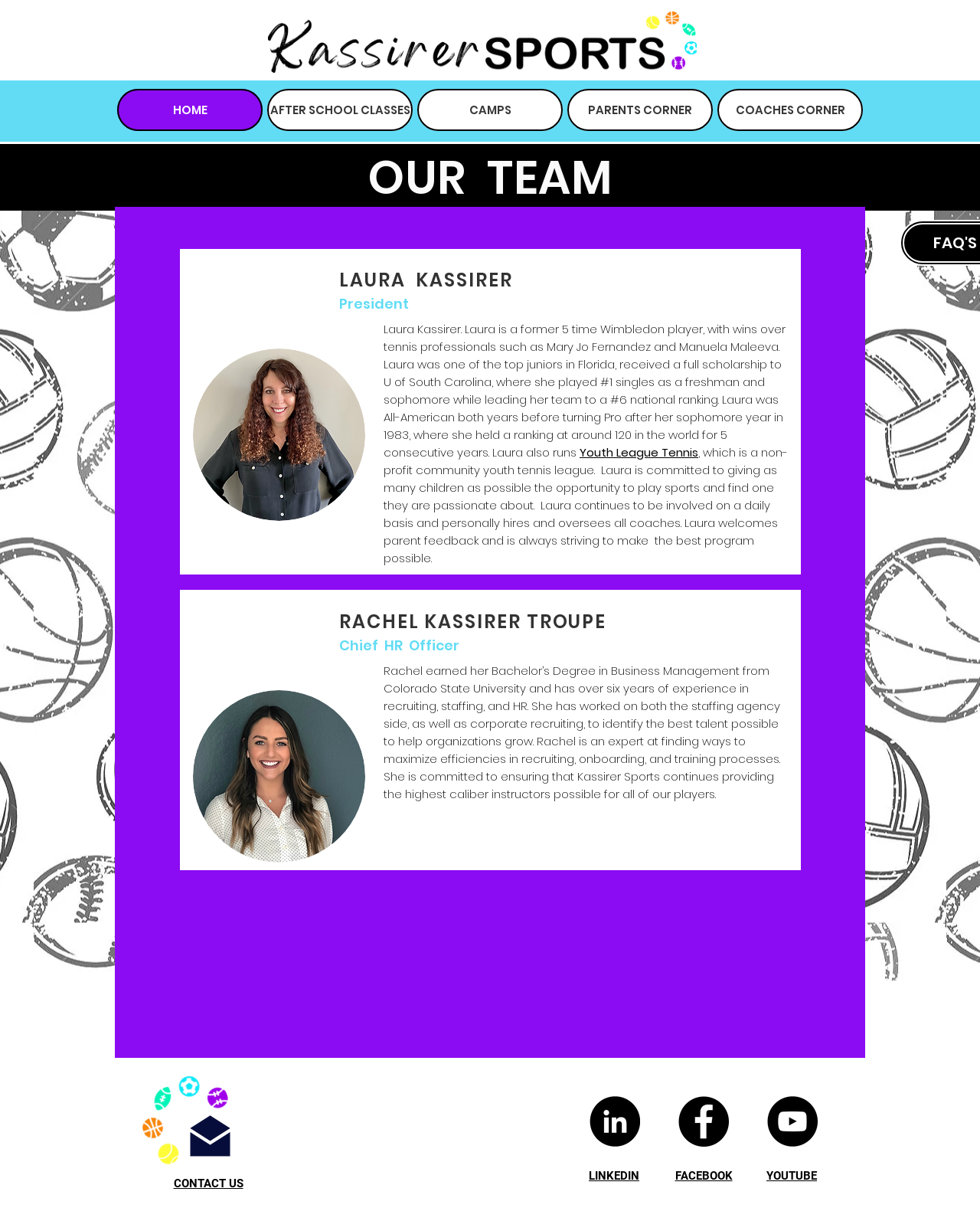Using the webpage screenshot, locate the HTML element that fits the following description and provide its bounding box: "FACEBOOK".

[0.689, 0.966, 0.747, 0.98]